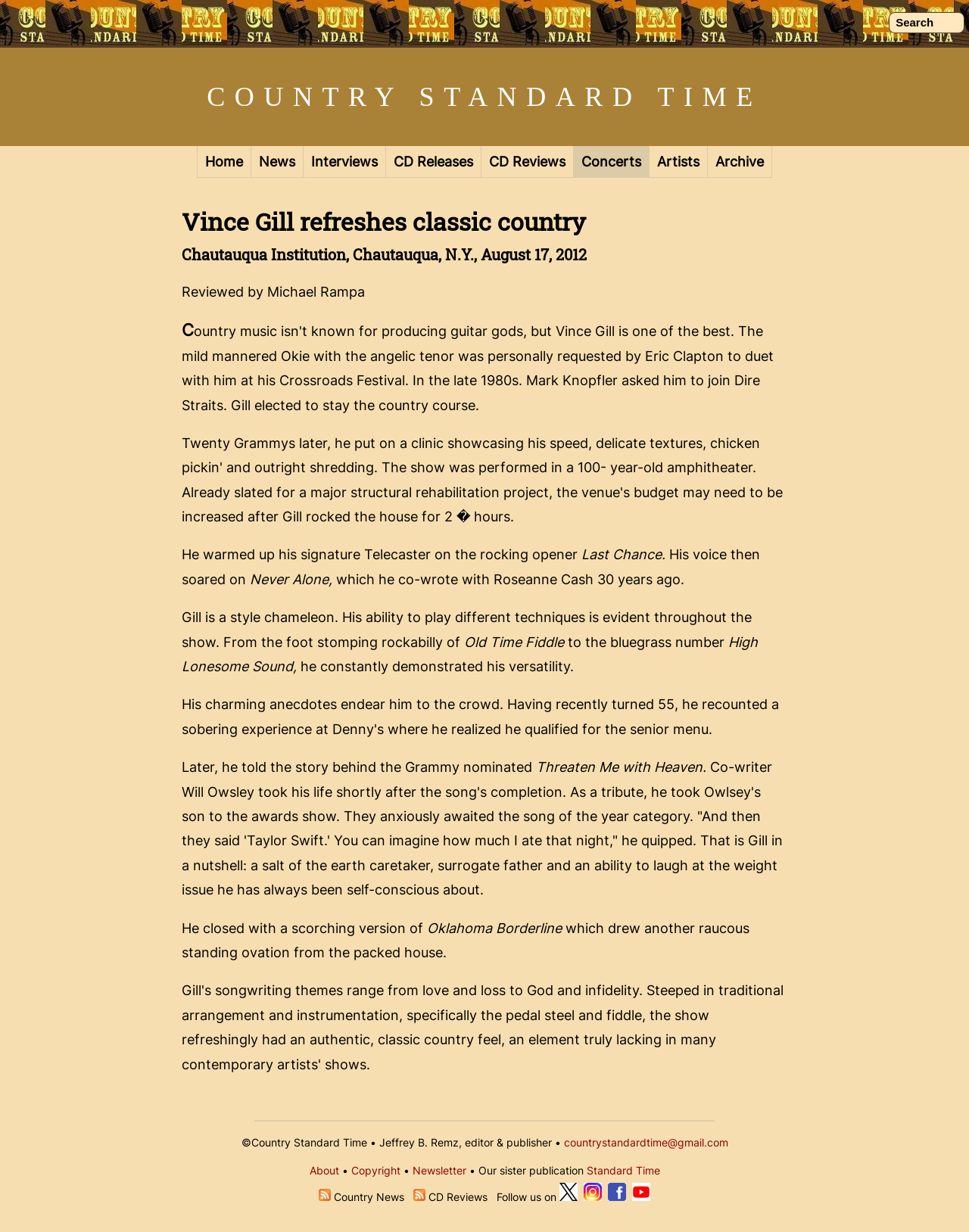Given the element description: "Brand Experience Chile", predict the bounding box coordinates of the UI element it refers to, using four float numbers between 0 and 1, i.e., [left, top, right, bottom].

None